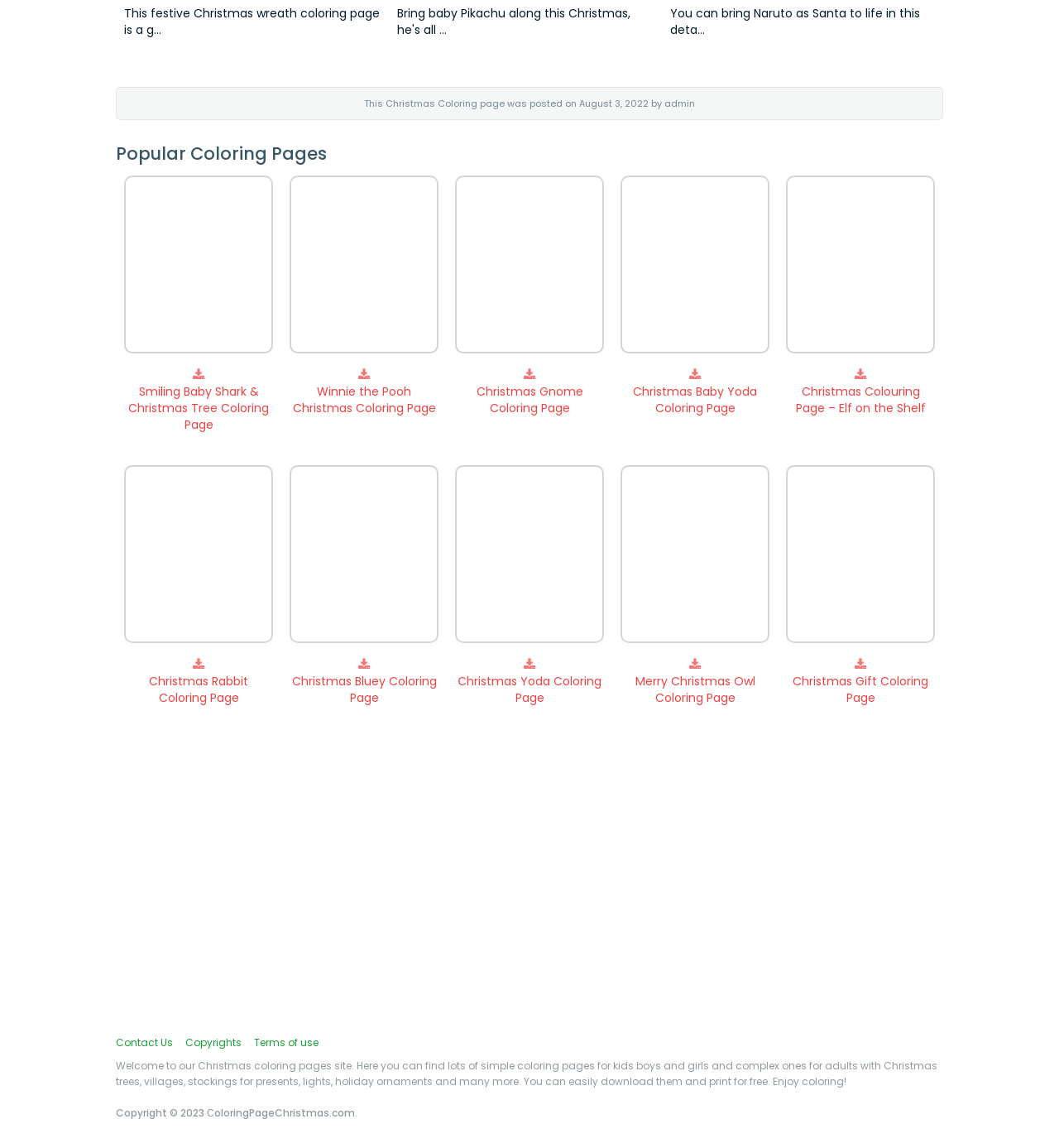Find the bounding box coordinates for the area that should be clicked to accomplish the instruction: "Check the 'Copyrights' information".

[0.175, 0.902, 0.228, 0.914]